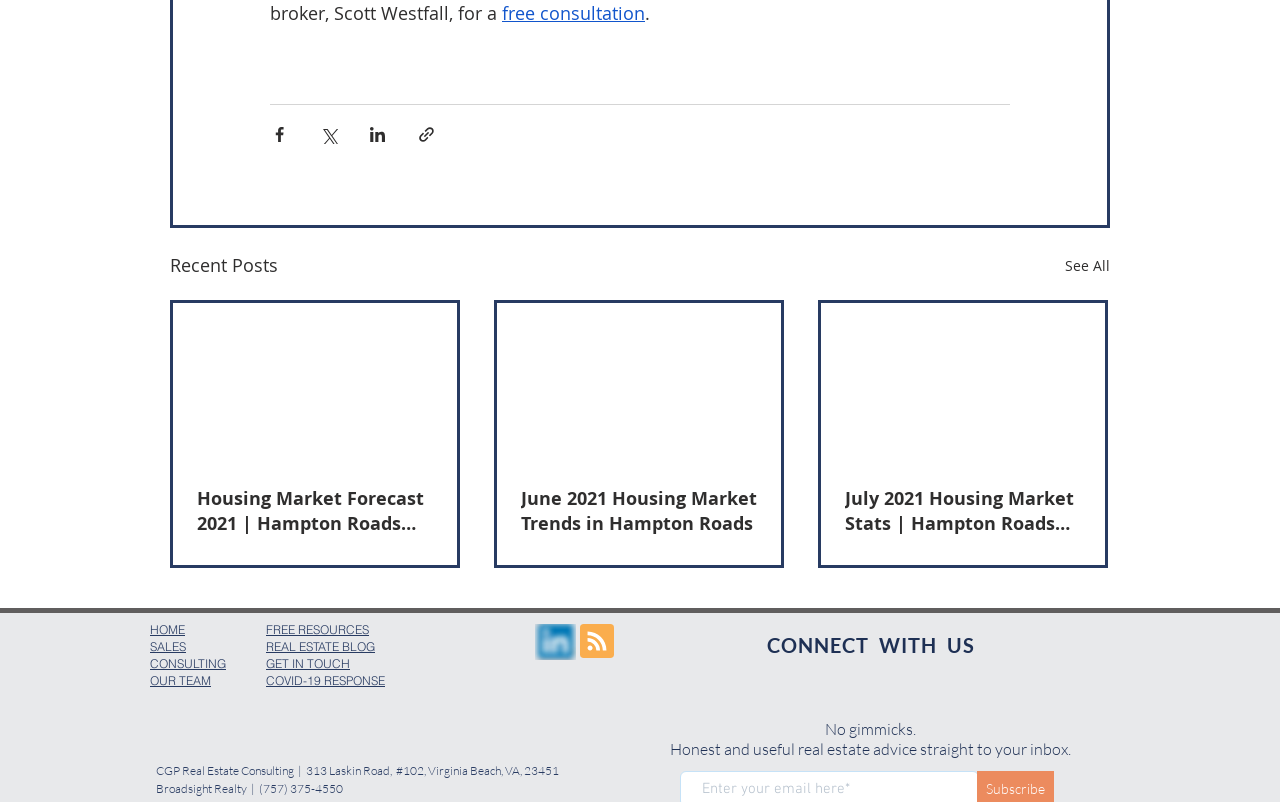Respond with a single word or short phrase to the following question: 
How many social media sharing buttons are there?

4